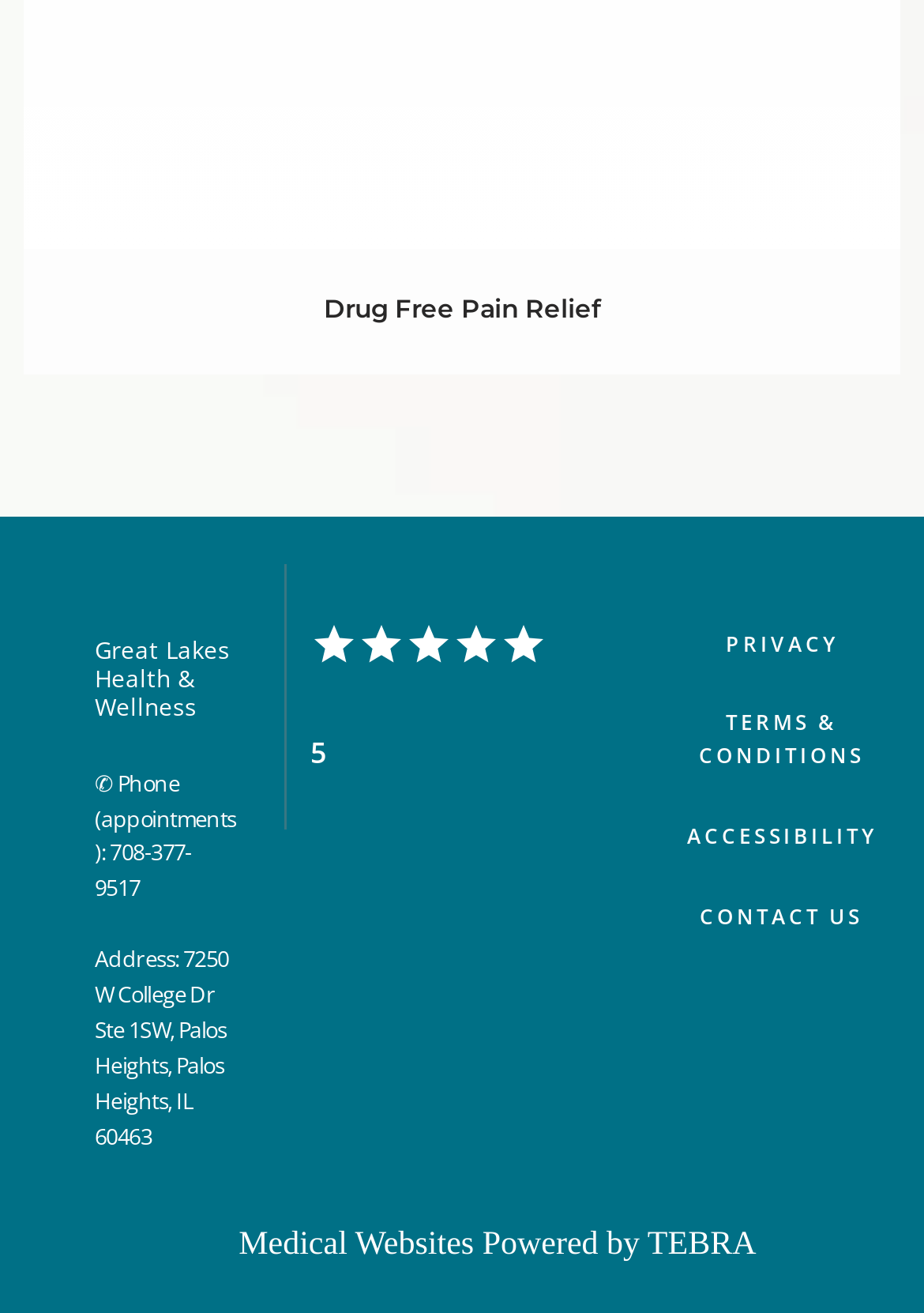What is the name of the health and wellness center?
Provide a fully detailed and comprehensive answer to the question.

I found the answer by looking at the StaticText element with the text 'Great Lakes Health & Wellness' at coordinates [0.103, 0.481, 0.249, 0.55]. This text is likely to be the name of the health and wellness center.